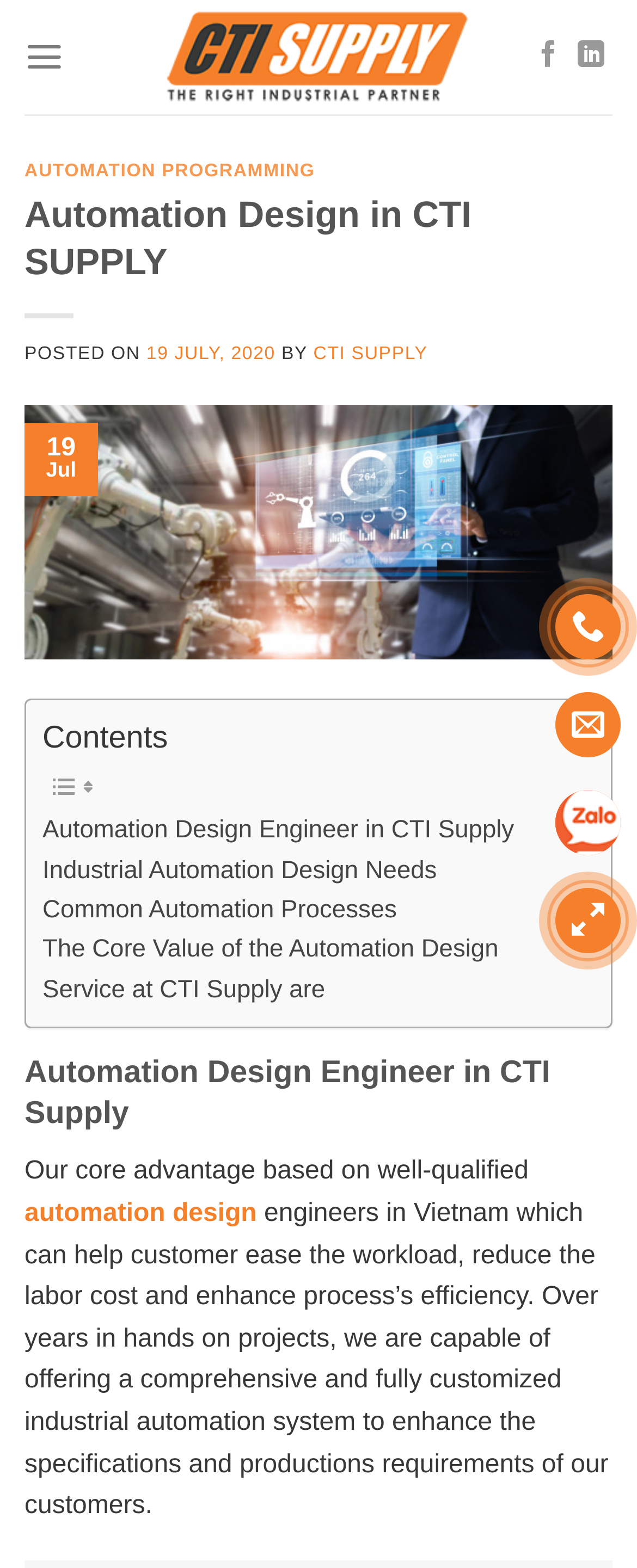Identify the bounding box coordinates necessary to click and complete the given instruction: "Learn more about Automation Design in CTI SUPPLY".

[0.038, 0.122, 0.962, 0.183]